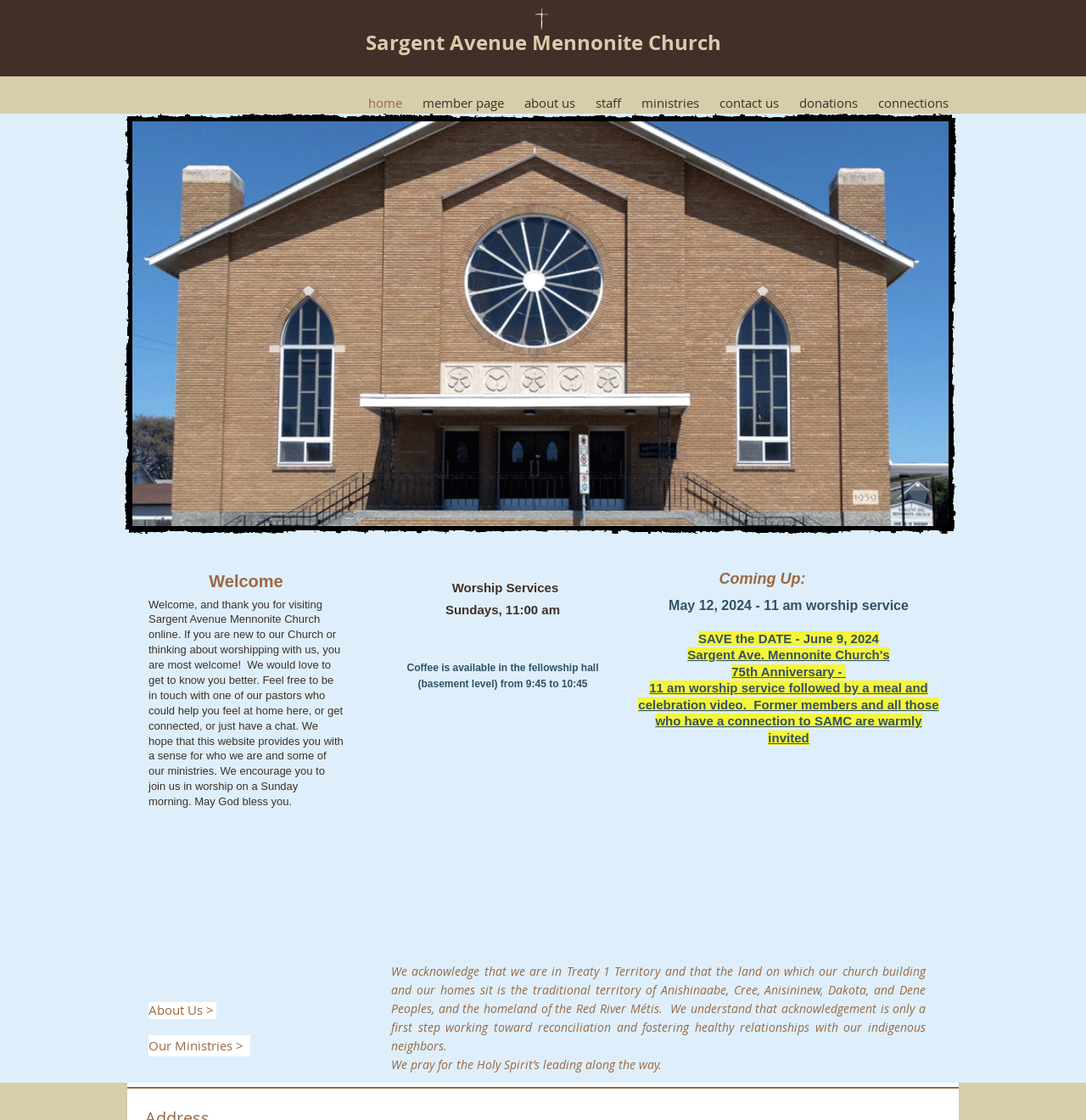Find the bounding box coordinates of the element I should click to carry out the following instruction: "Click the 'home' link".

[0.33, 0.083, 0.38, 0.102]